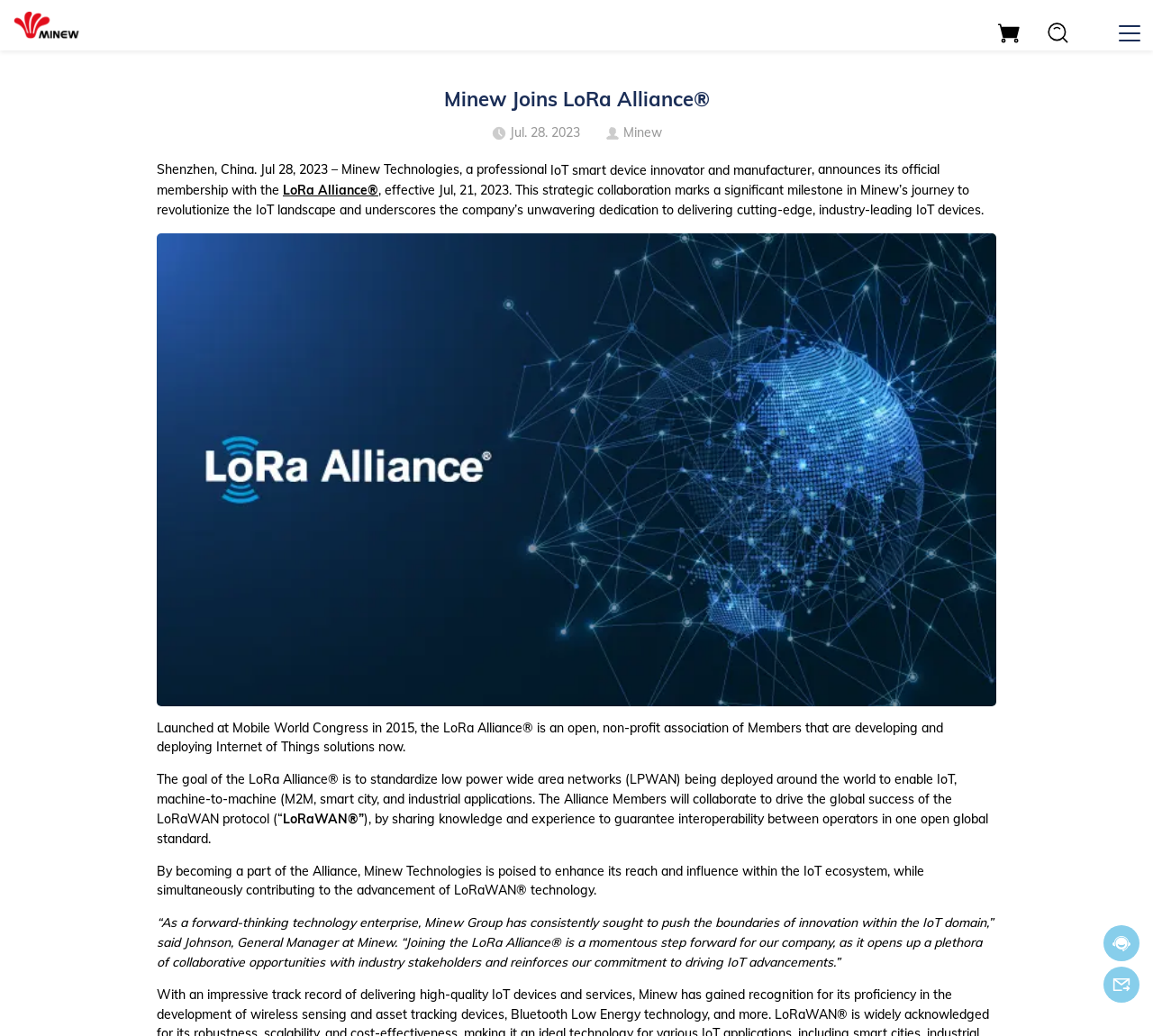Using the information in the image, give a detailed answer to the following question: What is the goal of the LoRa Alliance?

The goal of the LoRa Alliance is to standardize low power wide area networks (LPWAN) being deployed around the world to enable IoT, machine-to-machine (M2M), smart city, and industrial applications.